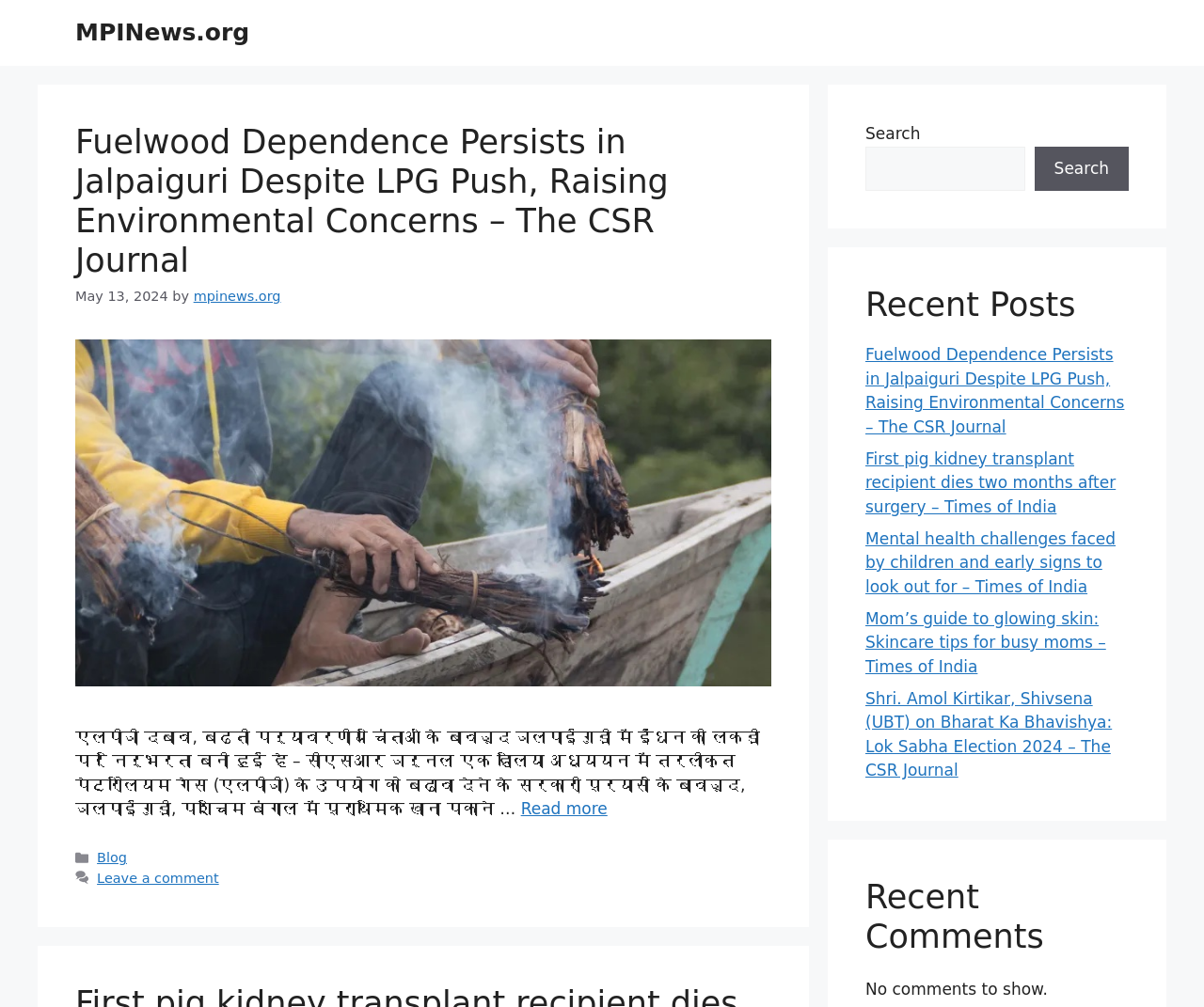Using floating point numbers between 0 and 1, provide the bounding box coordinates in the format (top-left x, top-left y, bottom-right x, bottom-right y). Locate the UI element described here: Read more

[0.433, 0.794, 0.505, 0.812]